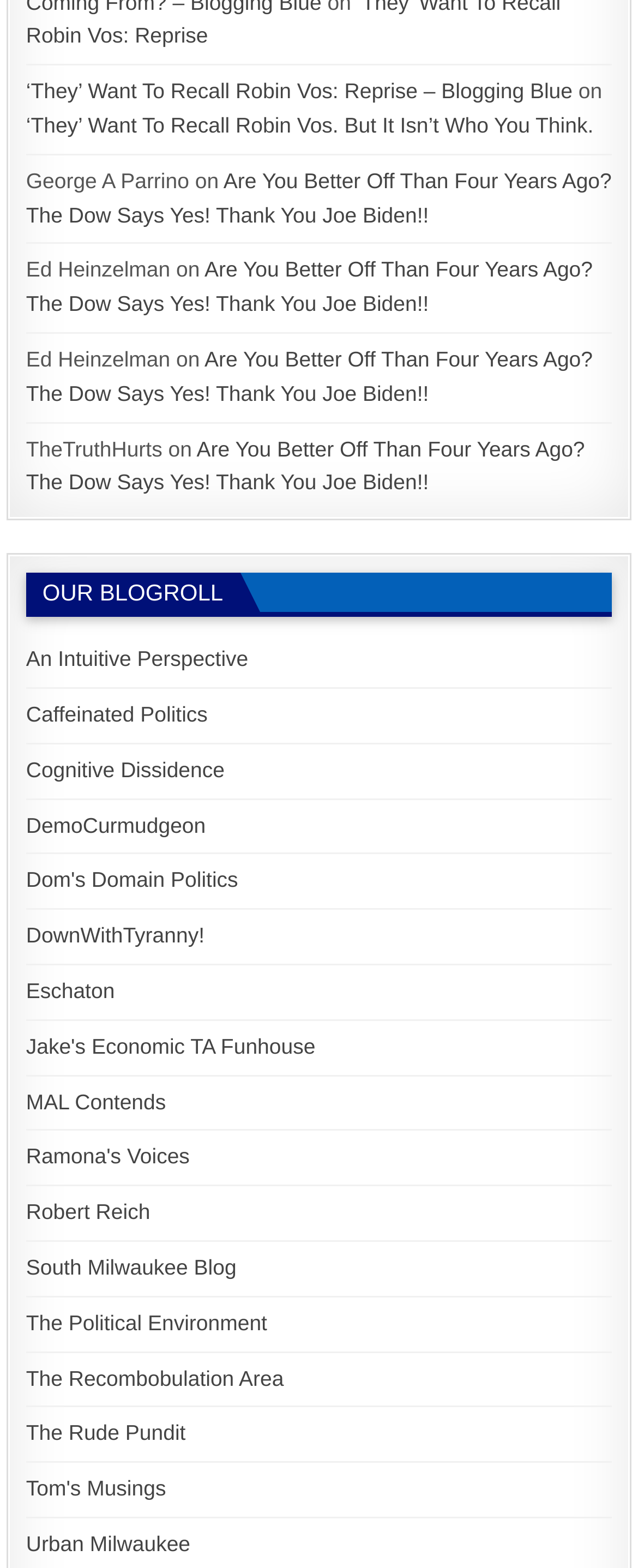Who is the author of the third blog post?
Please provide a full and detailed response to the question.

The third blog post is identified by its OCR text 'Are You Better Off Than Four Years Ago? The Dow Says Yes! Thank You Joe Biden!!' which is a link element with ID 219. The author's name 'Ed Heinzelman' is a StaticText element with ID 217, located above the blog post title.